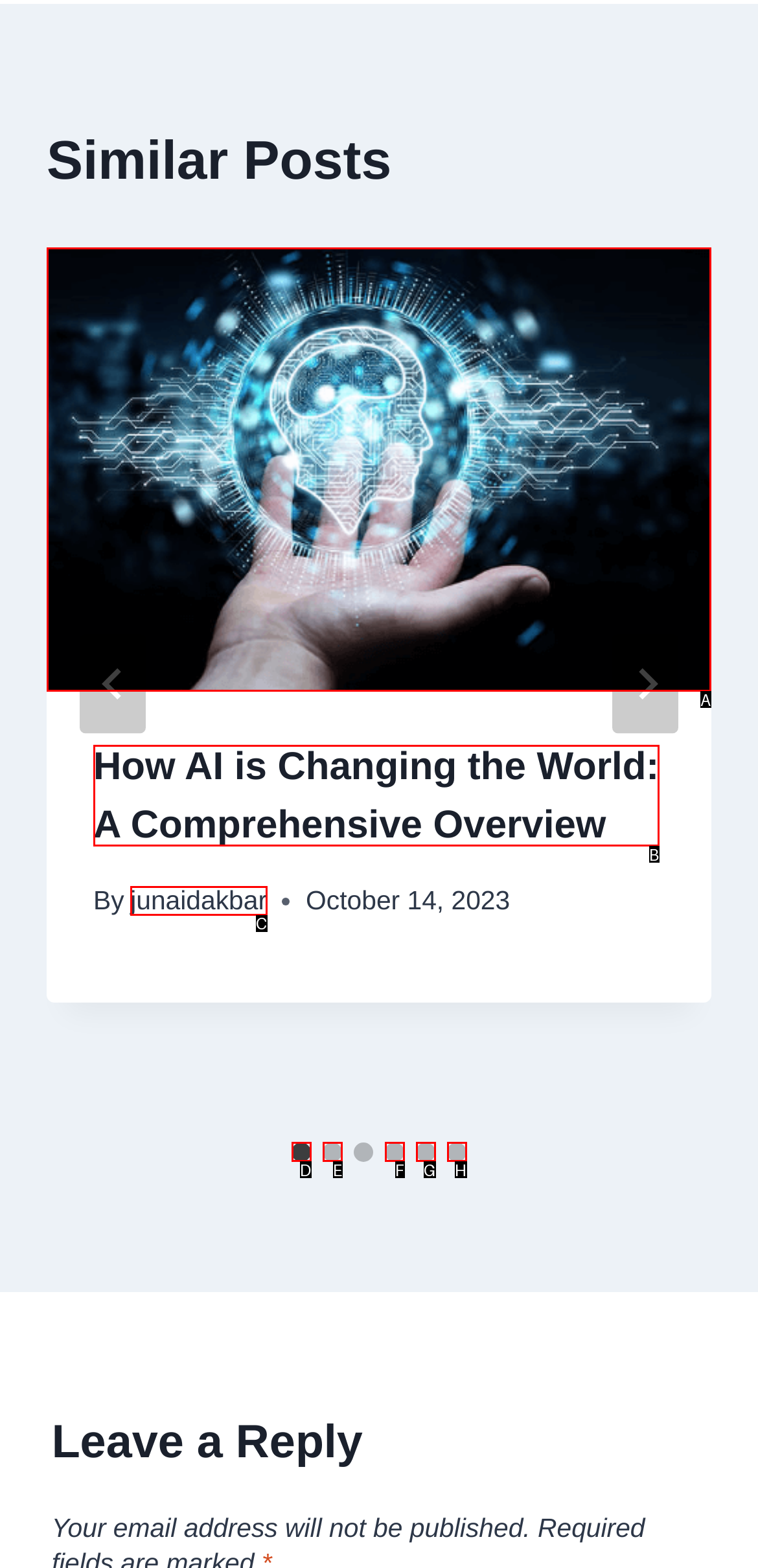Which letter corresponds to the correct option to complete the task: View post details?
Answer with the letter of the chosen UI element.

A